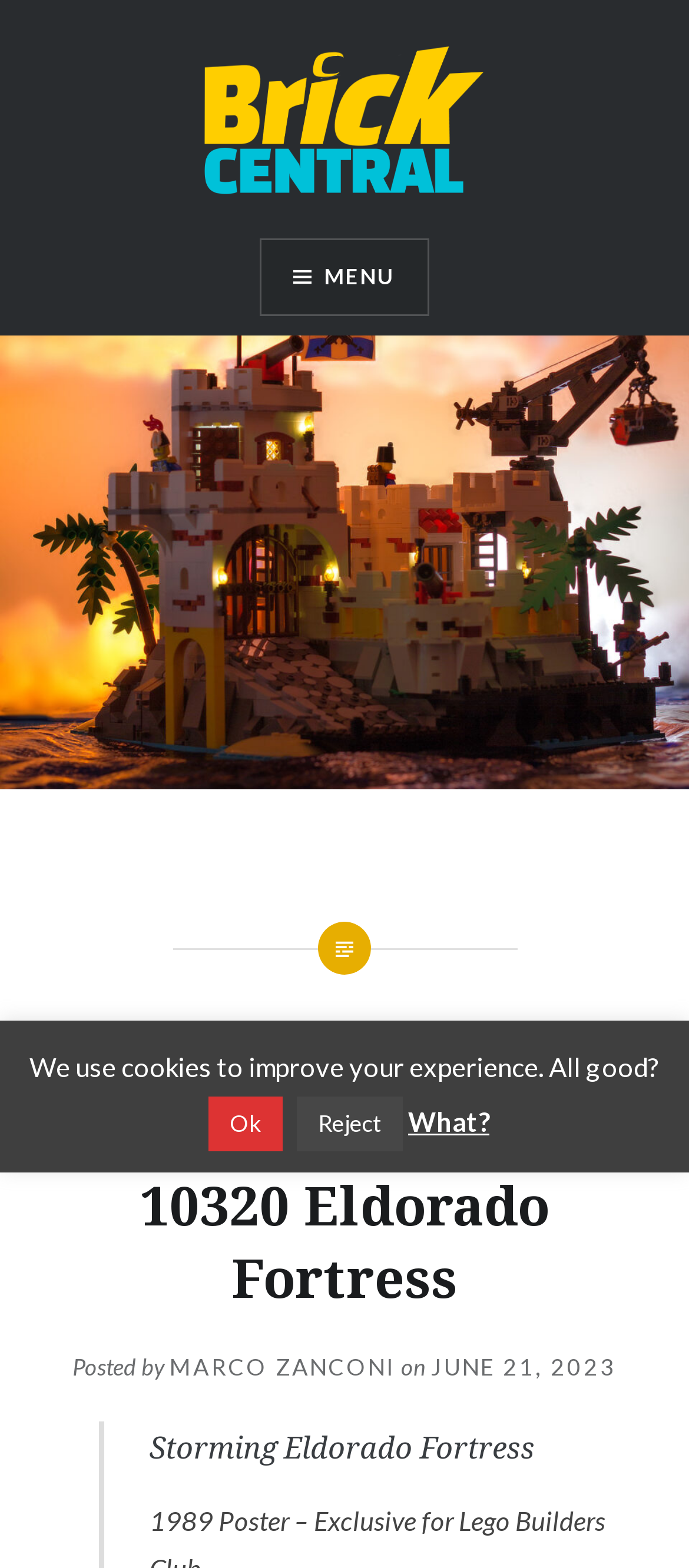When was the review posted?
Could you answer the question with a detailed and thorough explanation?

I found the answer by looking at the link element 'JUNE 21, 2023' which is located near the 'on' text, indicating that the review was posted on JUNE 21, 2023.